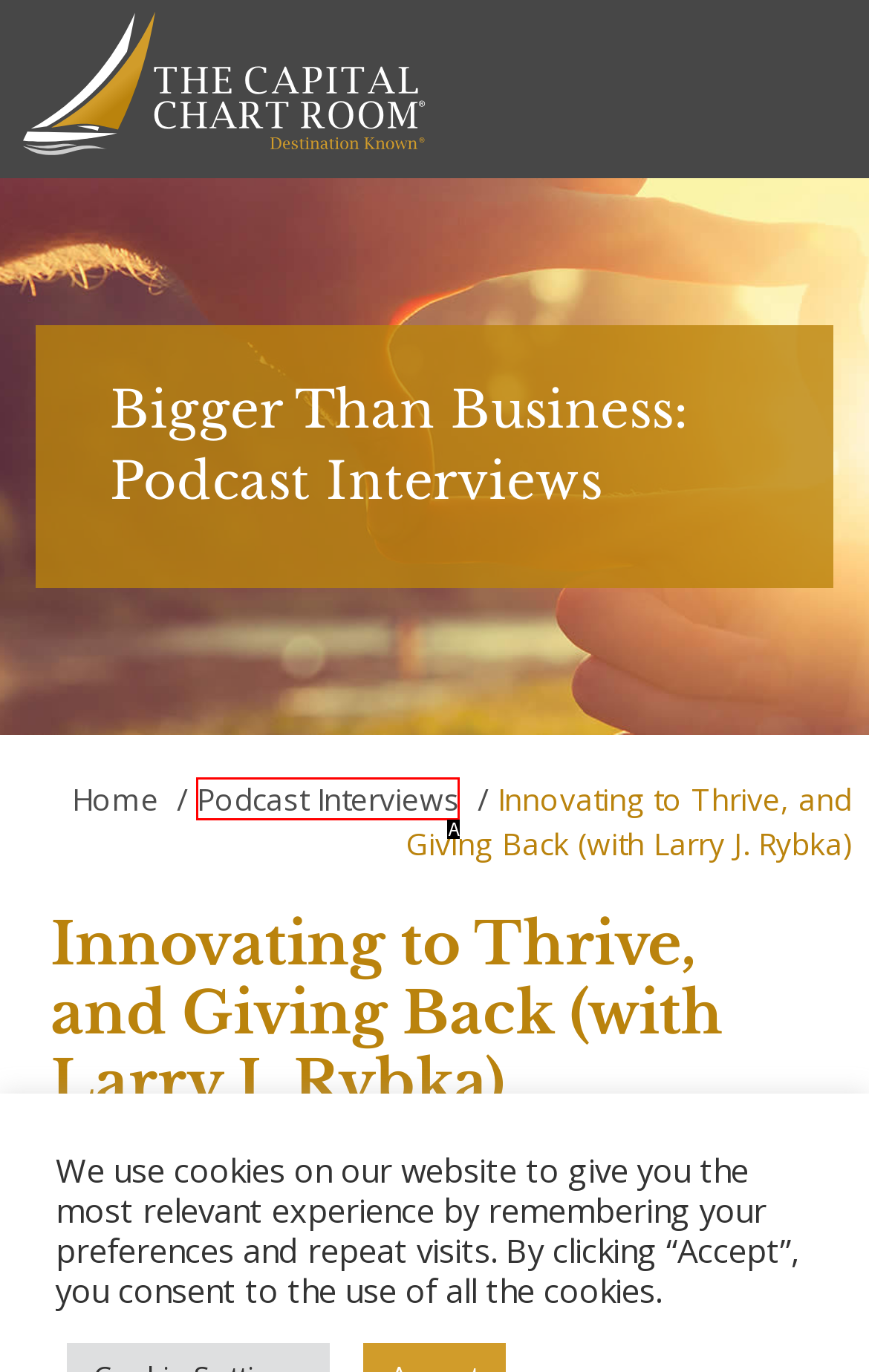Please provide the letter of the UI element that best fits the following description: Podcast Interviews
Respond with the letter from the given choices only.

A